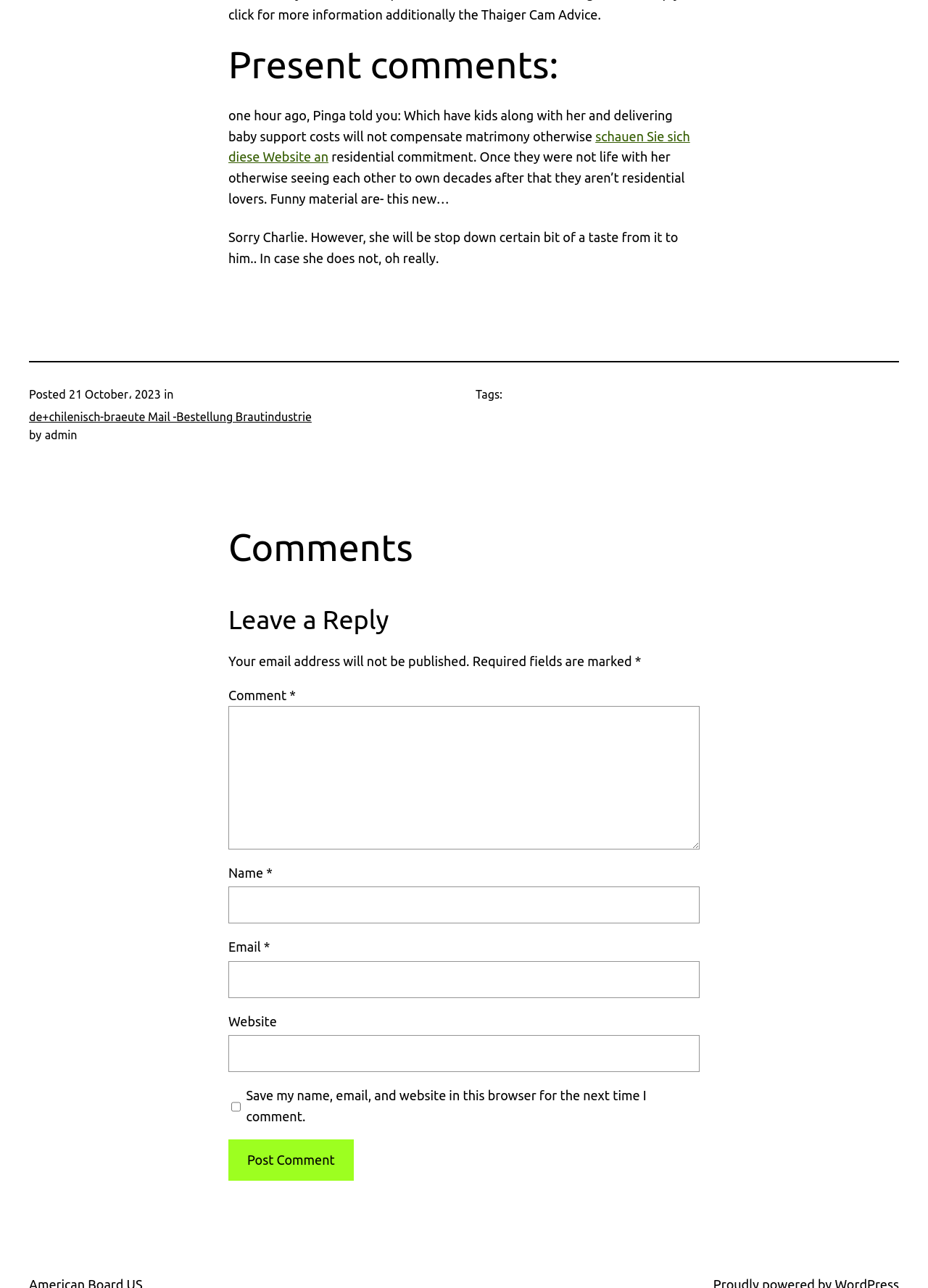Determine the bounding box for the UI element that matches this description: "parent_node: Comment * name="comment"".

[0.246, 0.548, 0.754, 0.66]